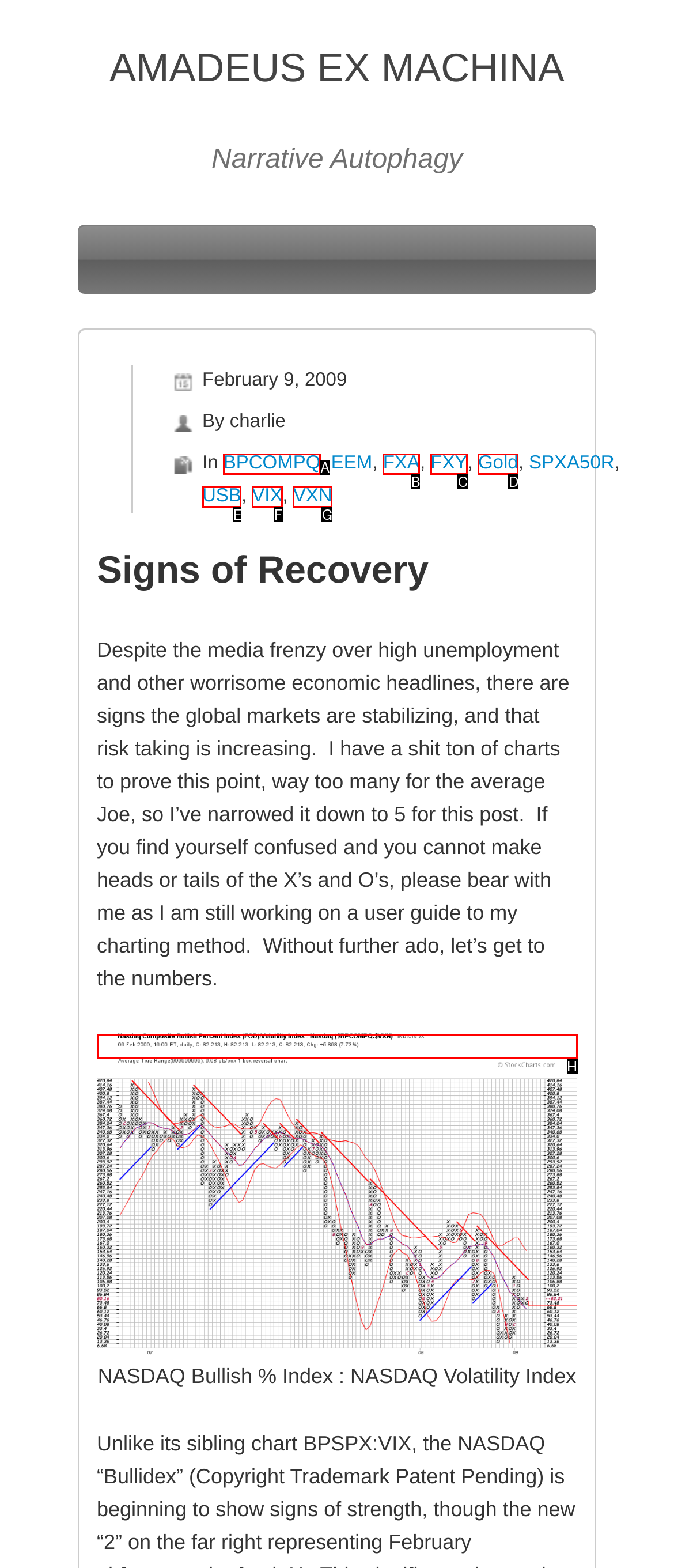Based on the provided element description: VXN, identify the best matching HTML element. Respond with the corresponding letter from the options shown.

G